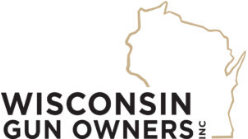What is the mission of Wisconsin Gun Owners, Inc.?
Using the information from the image, give a concise answer in one word or a short phrase.

No-compromise advocate for the Second Amendment